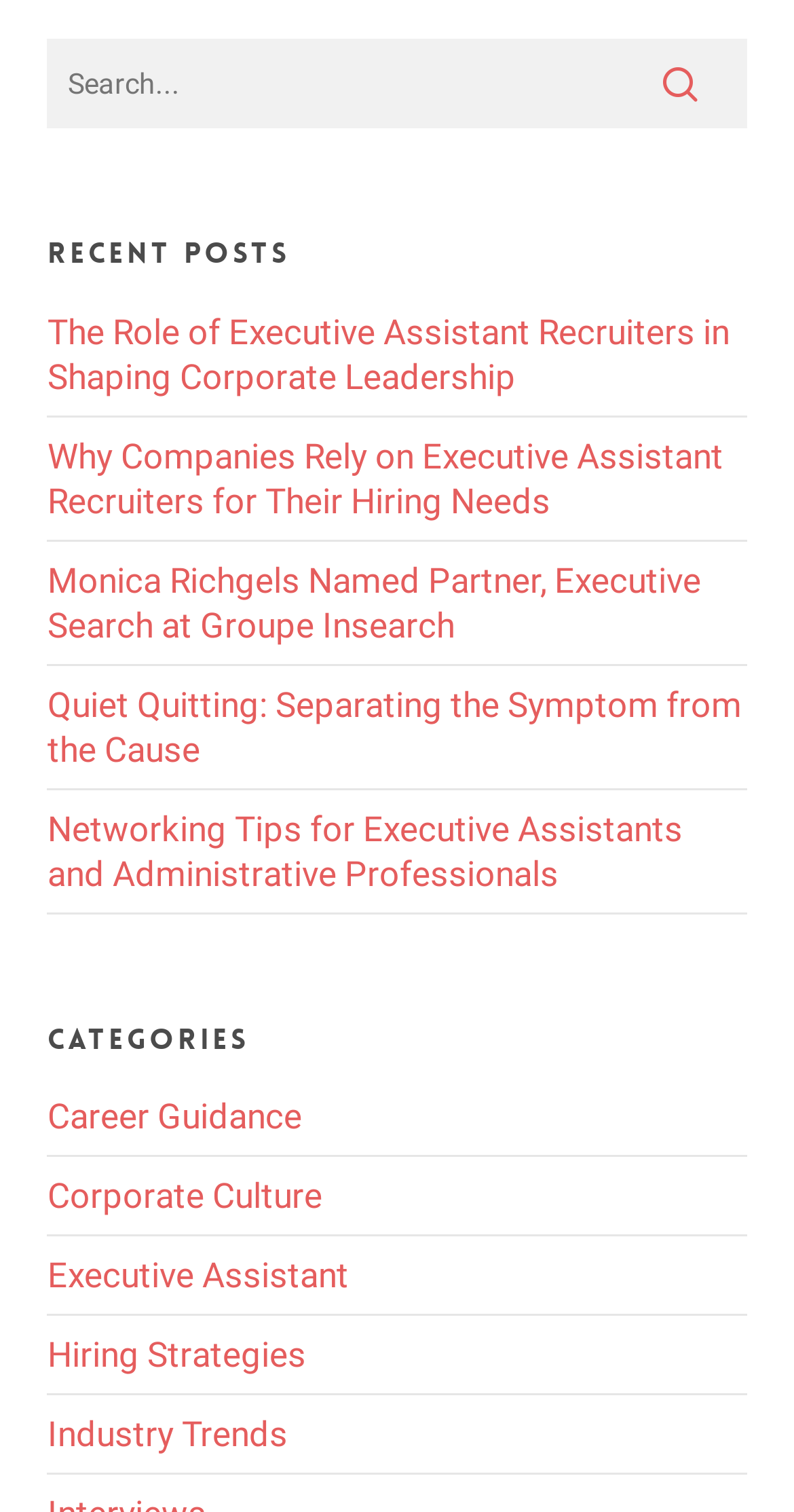Determine the bounding box coordinates of the clickable element to complete this instruction: "search for a topic". Provide the coordinates in the format of four float numbers between 0 and 1, [left, top, right, bottom].

[0.06, 0.026, 0.94, 0.085]